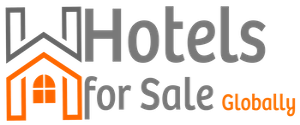Explain all the elements you observe in the image.

The image features a stylish logo for "Hotels for Sale Globally." The logo is designed with a combination of bold and playful typography, emphasizing the word "Hotels" in gray, while "for Sale" is presented in a slightly smaller size beneath it. The graphic element of a house, depicted in orange, prominently encompasses the text, symbolizing the real estate aspect of the business. The word "Globally" is placed to the right in a more casual script font, highlighting the international reach of the service. This logo effectively communicates the brand’s focus on the global market for hotel sales.